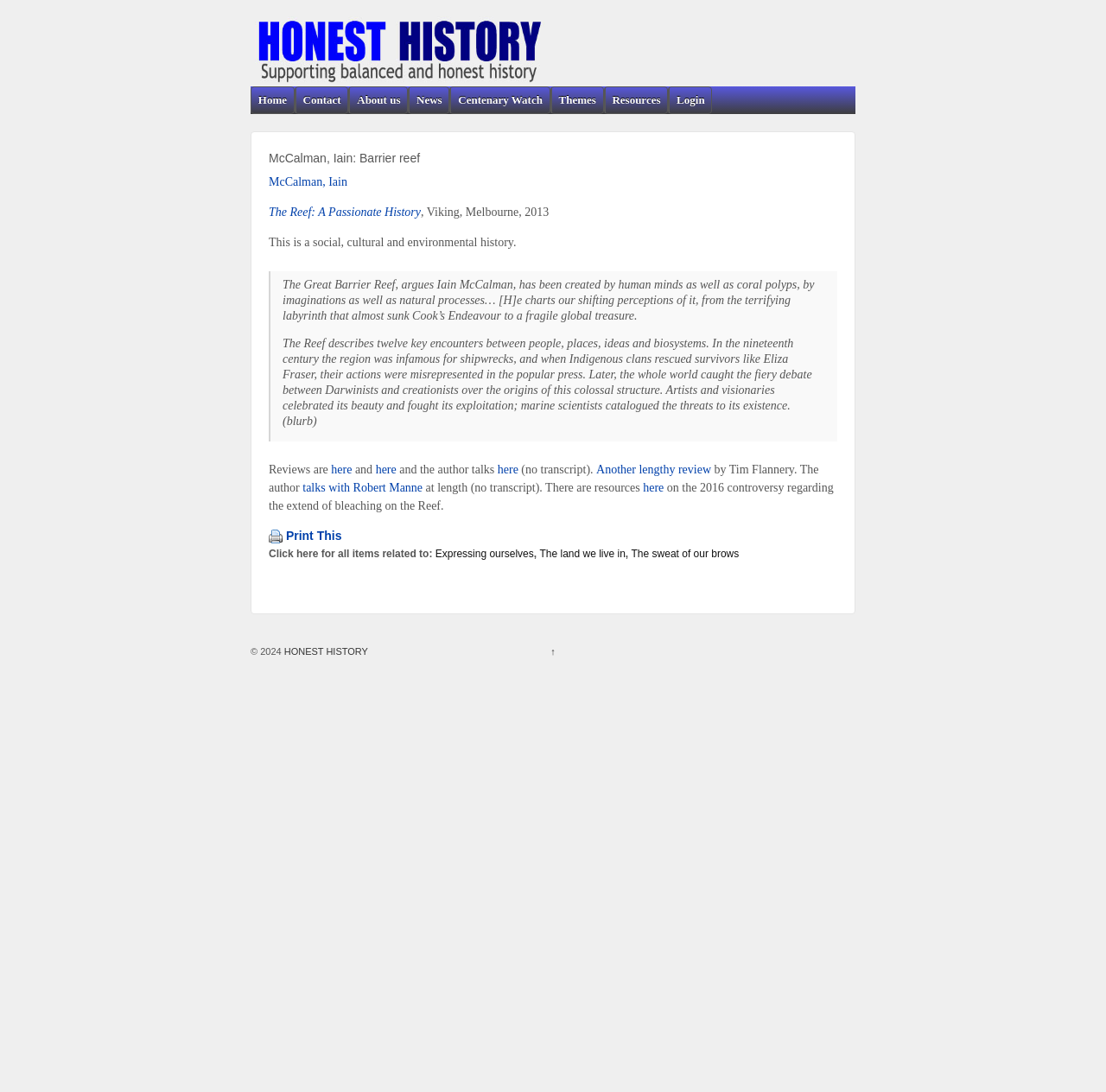What is the publisher of the book?
Refer to the image and provide a one-word or short phrase answer.

Viking, Melbourne